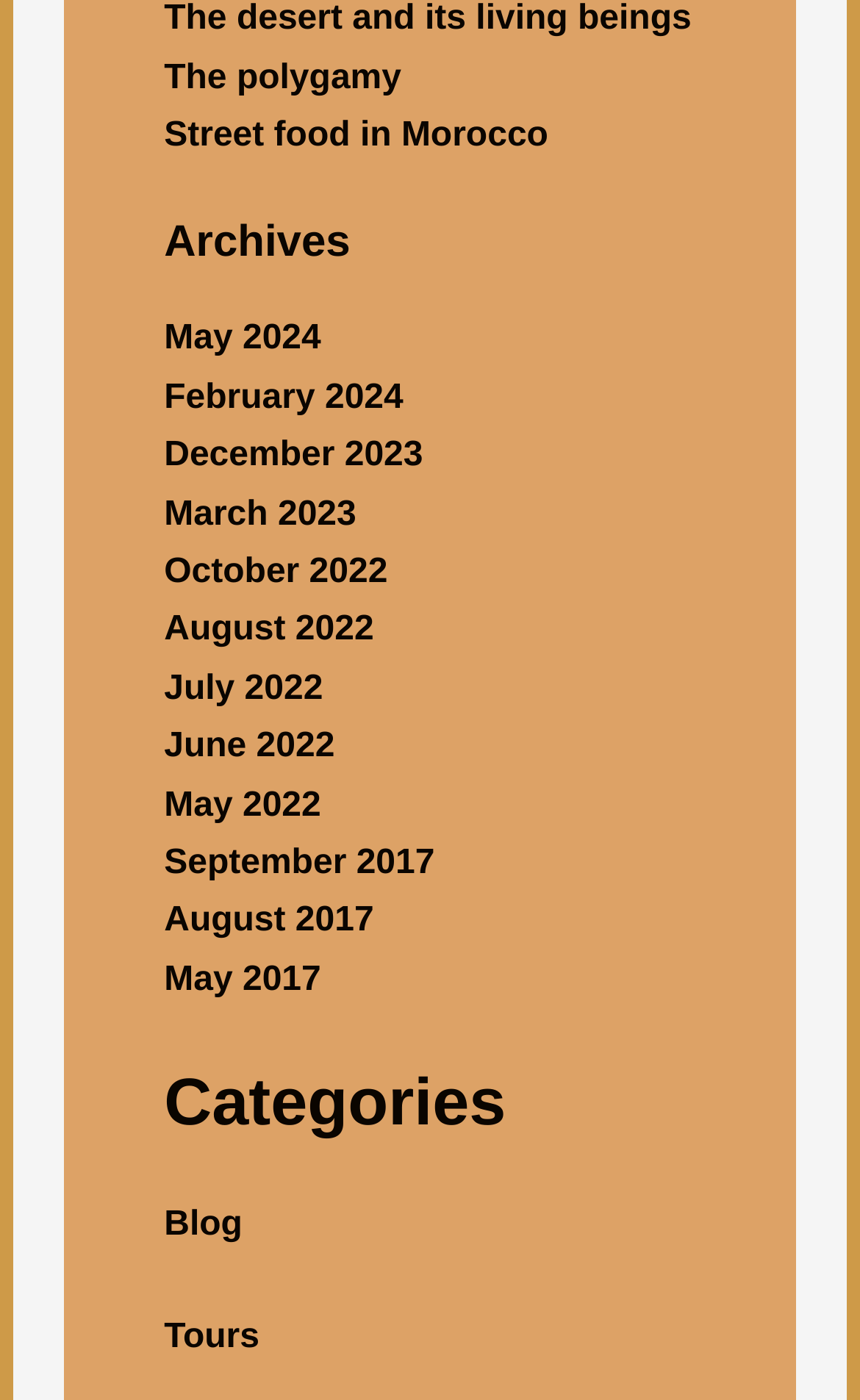Identify the bounding box of the HTML element described as: "parent_node: Eljolgorio".

None